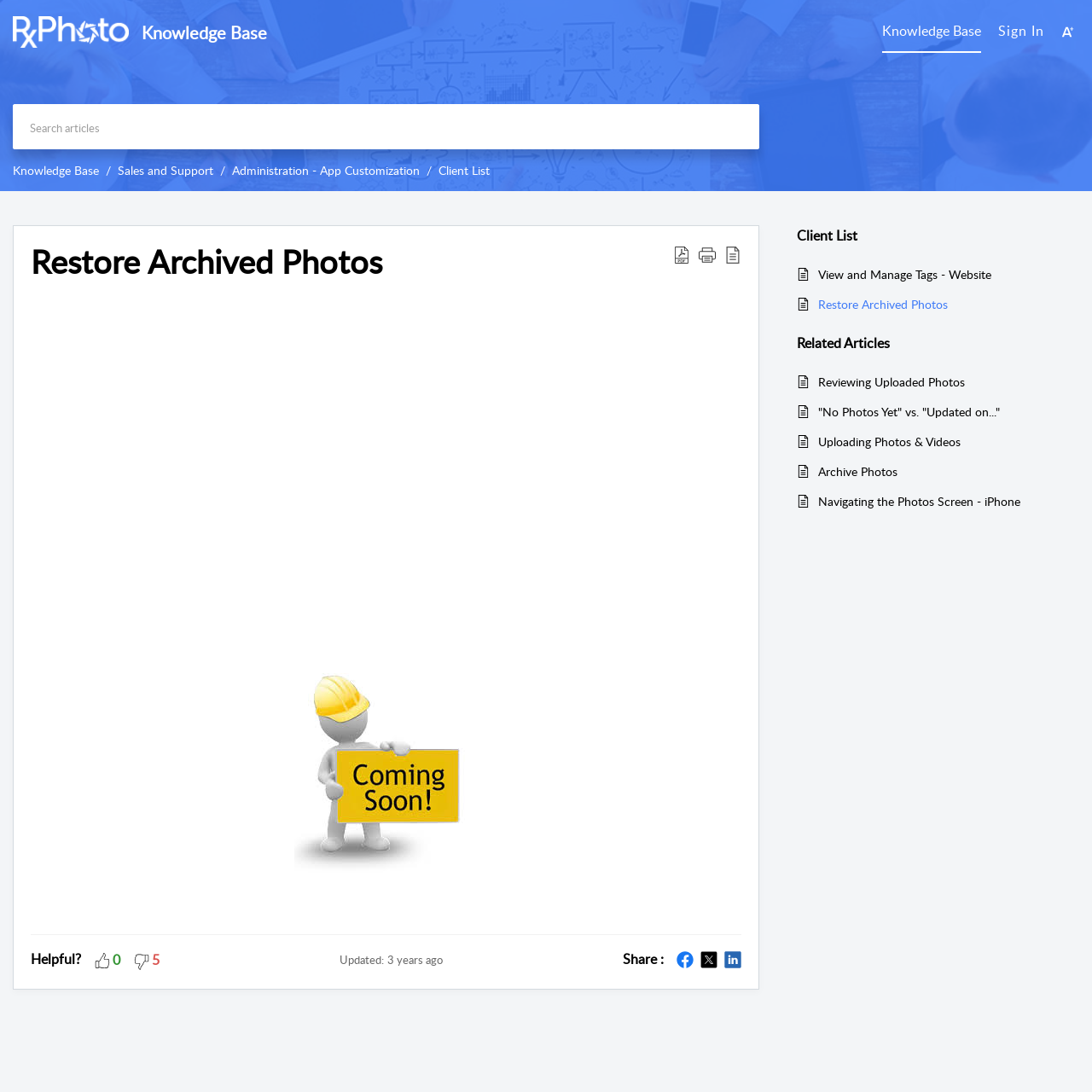Write a detailed summary of the webpage.

This webpage is about the "Restore Archived Photos" feature in a knowledge base. At the top, there are three "Skip to" links: "Skip to Content", "Skip to Menu", and "Skip to Footer". Below these links, there is a "Knowledge Base" tab, a "Sign In" link, and a "User Preference" dropdown menu with an icon.

On the left side, there is a search bar labeled "Search articles" and a breadcrumb navigation menu with four links: "Knowledge Base", "Sales and Support", "Administration - App Customization", and "Client List".

The main content area has a heading "Restore Archived Photos" and several options to download the article as a PDF, print it, or view it in reader mode. There are also social media sharing links and an update timestamp.

Below the main content, there is a section with a heading "Client List" and a link to "View and Manage Tags - Website". There are also two links to related articles: "Restore Archived Photos" and another one with an icon.

Further down, there is a "Related Articles" section with four links to other articles: "Reviewing Uploaded Photos", '"No Photos Yet" vs. "Updated on..."', "Uploading Photos & Videos", and "Archive Photos". Each link has an accompanying icon.